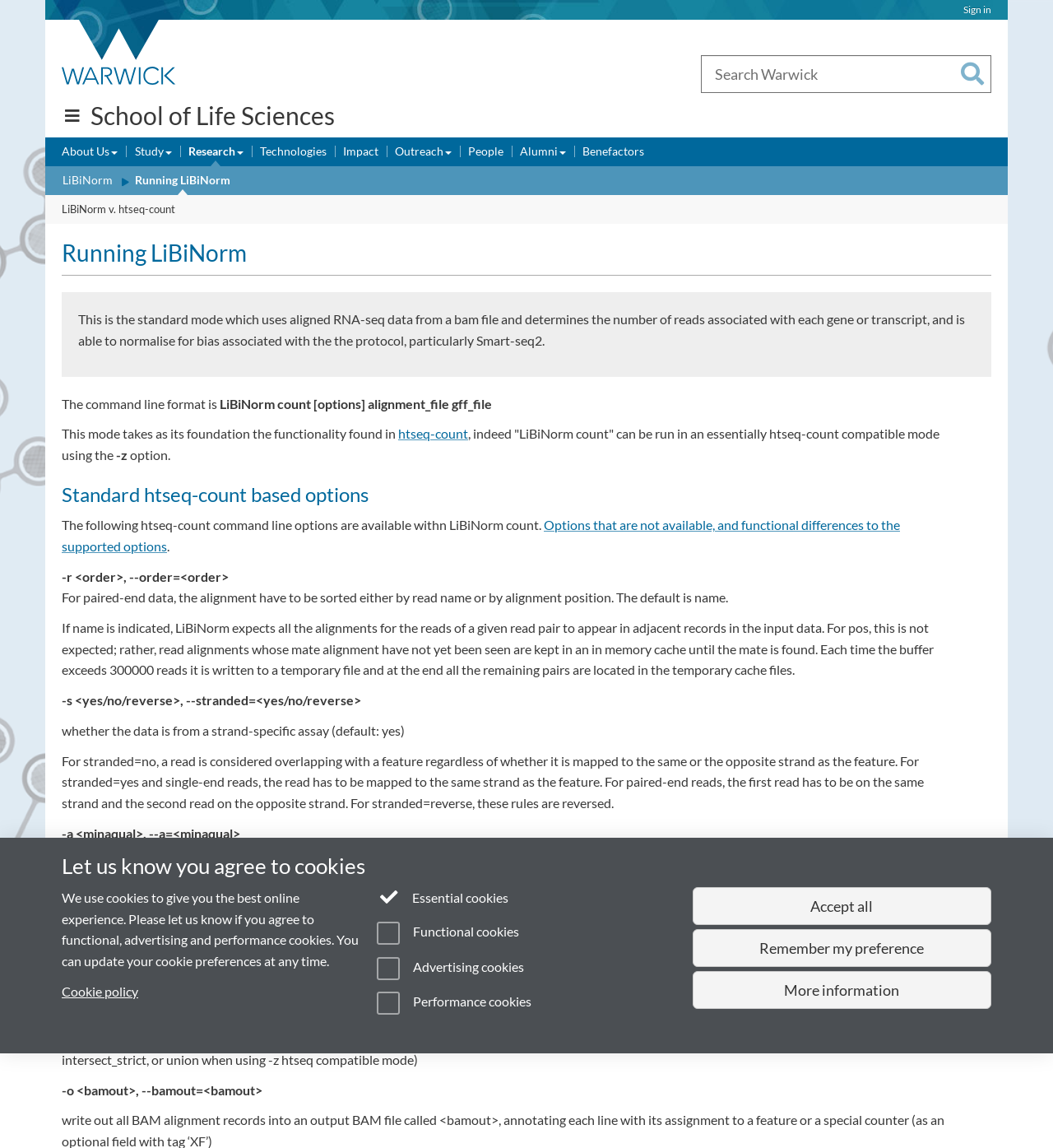Identify the bounding box coordinates of the specific part of the webpage to click to complete this instruction: "Search Warwick".

[0.665, 0.048, 0.941, 0.081]